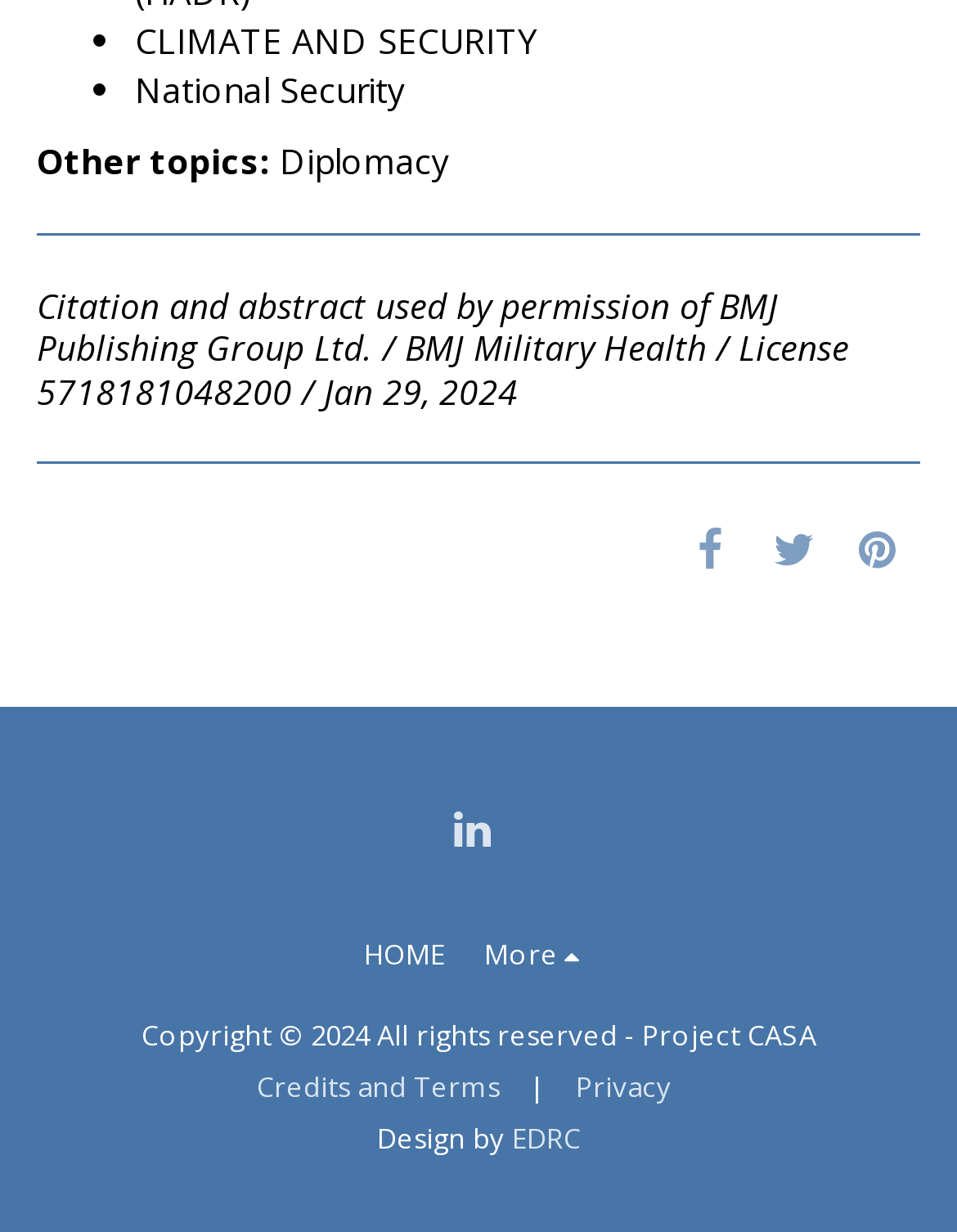Using the format (top-left x, top-left y, bottom-right x, bottom-right y), provide the bounding box coordinates for the described UI element. All values should be floating point numbers between 0 and 1: title="Pin it"

[0.874, 0.416, 0.962, 0.472]